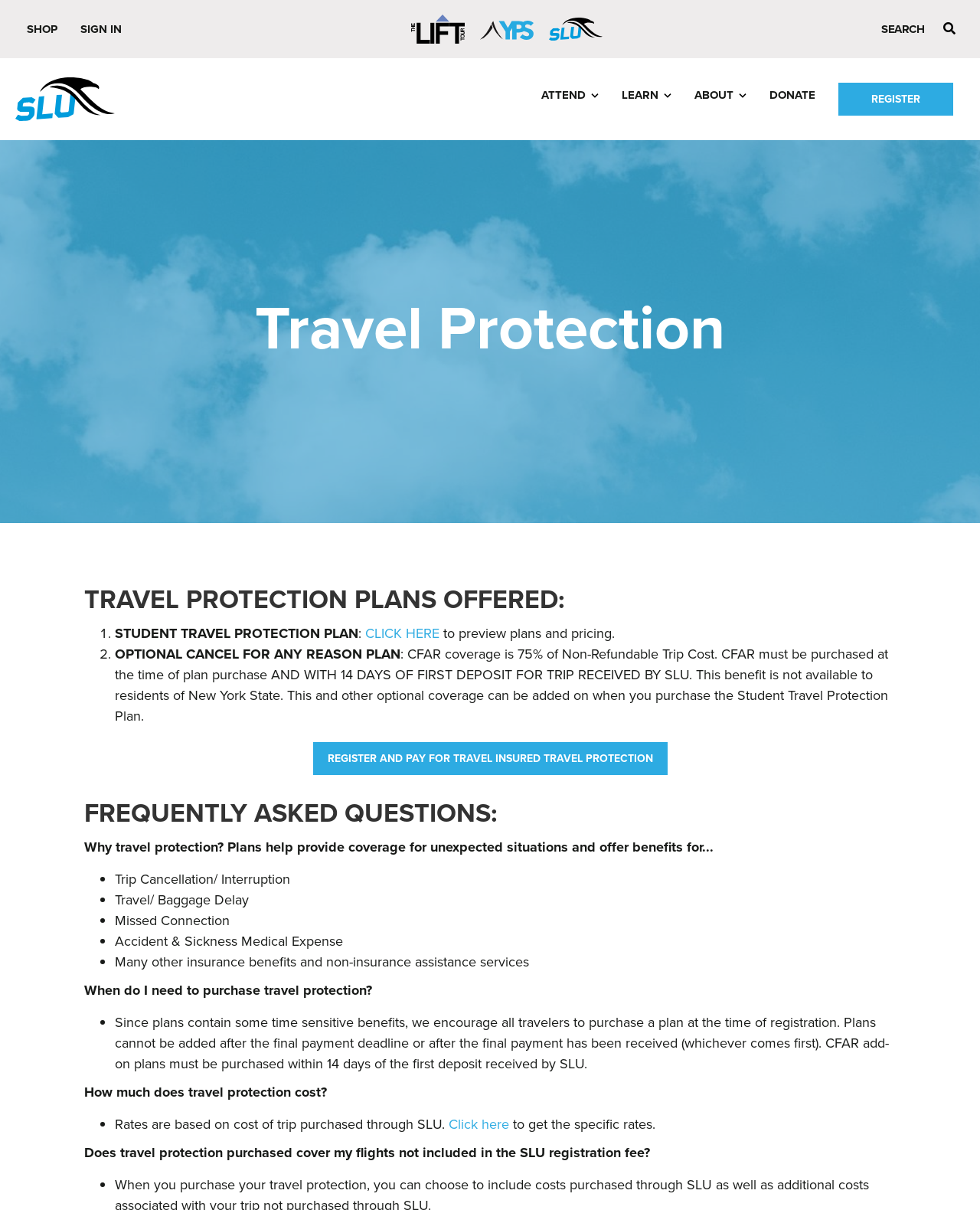Identify the bounding box coordinates for the element you need to click to achieve the following task: "Search for travel protection plans". Provide the bounding box coordinates as four float numbers between 0 and 1, in the form [left, top, right, bottom].

[0.898, 0.013, 0.952, 0.035]